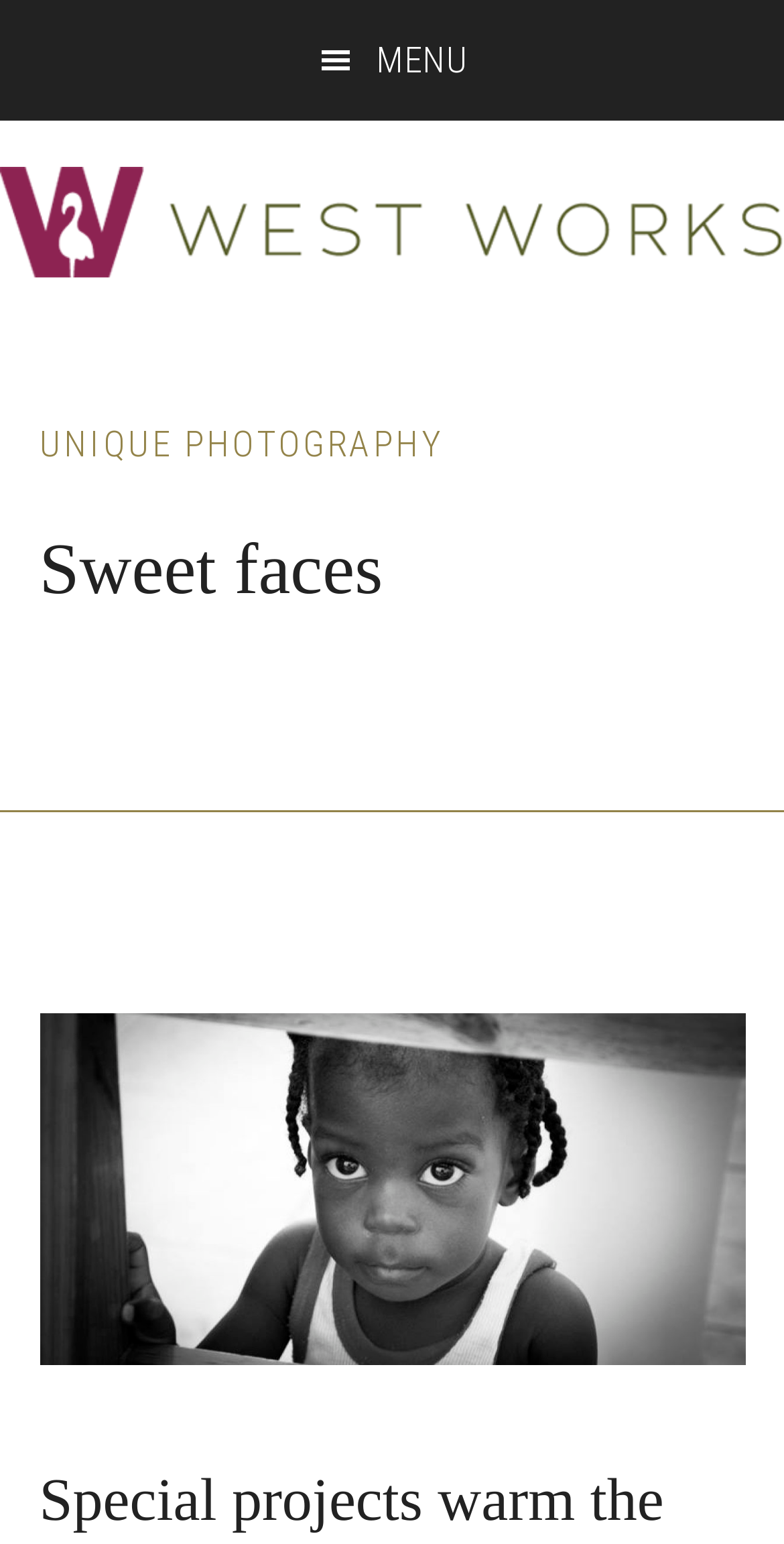What is the category of the photography?
Please answer the question as detailed as possible based on the image.

I found a StaticText element with the text 'Sweet faces' below the main heading, suggesting that the category of the photography is 'Sweet faces'.